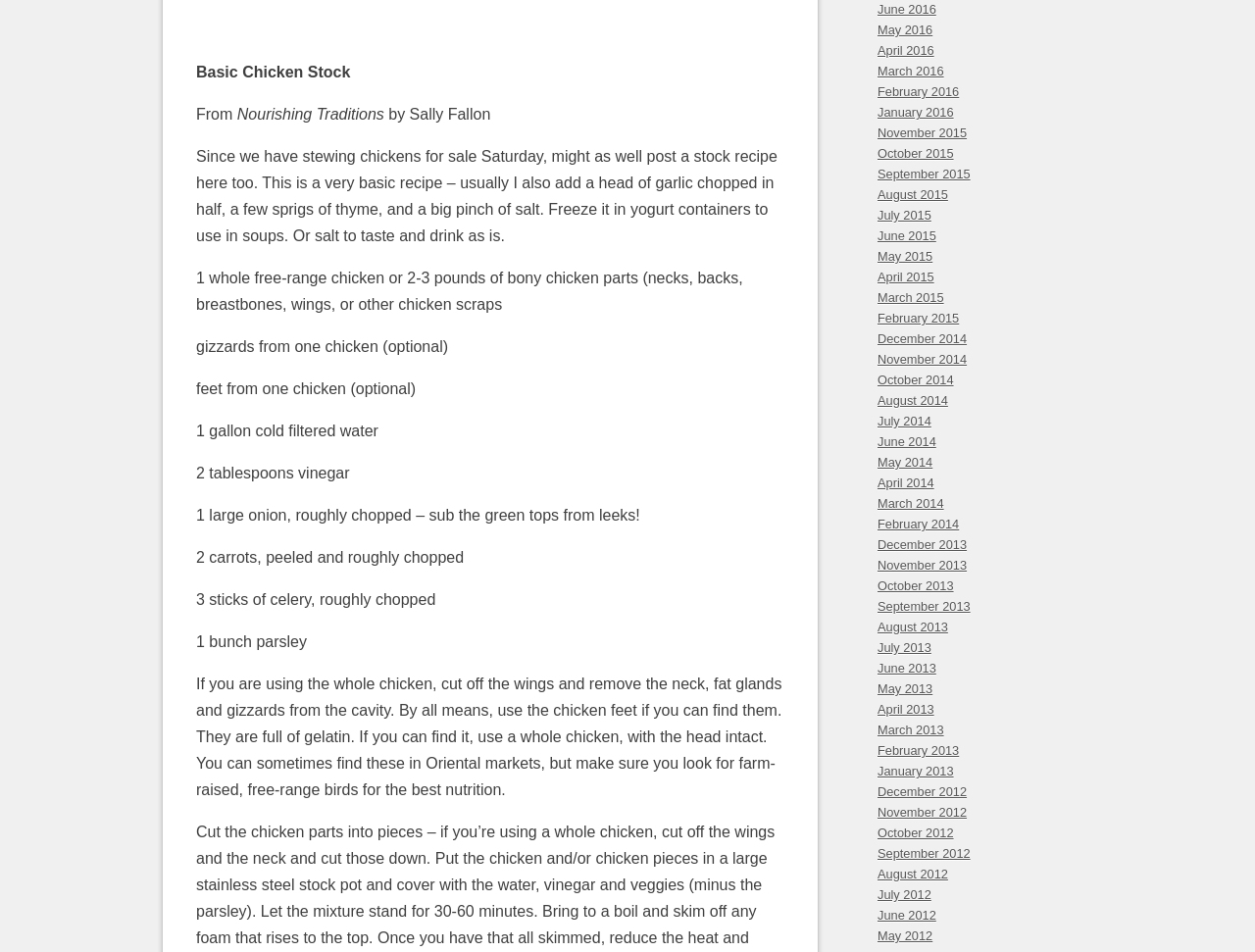Can you identify the bounding box coordinates of the clickable region needed to carry out this instruction: 'Click on the 'June 2016' link'? The coordinates should be four float numbers within the range of 0 to 1, stated as [left, top, right, bottom].

[0.699, 0.0, 0.871, 0.02]